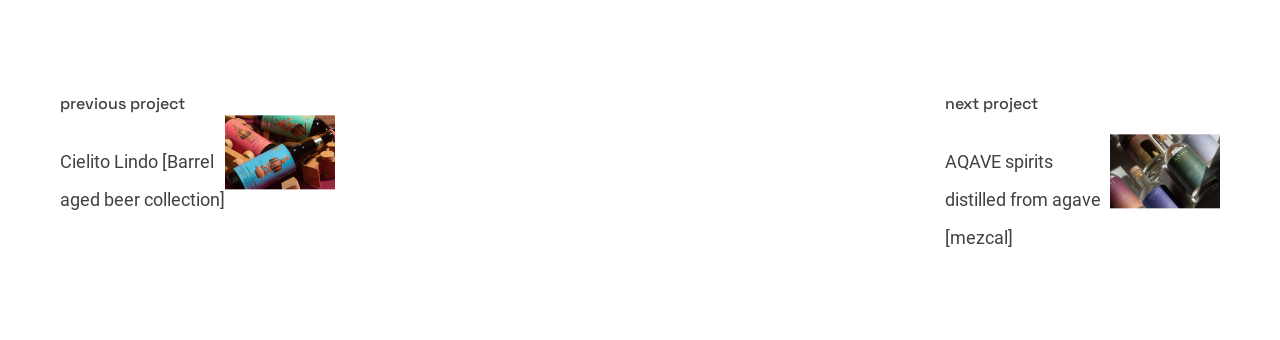Please determine the bounding box coordinates, formatted as (top-left x, top-left y, bottom-right x, bottom-right y), with all values as floating point numbers between 0 and 1. Identify the bounding box of the region described as: next project

[0.738, 0.271, 0.867, 0.401]